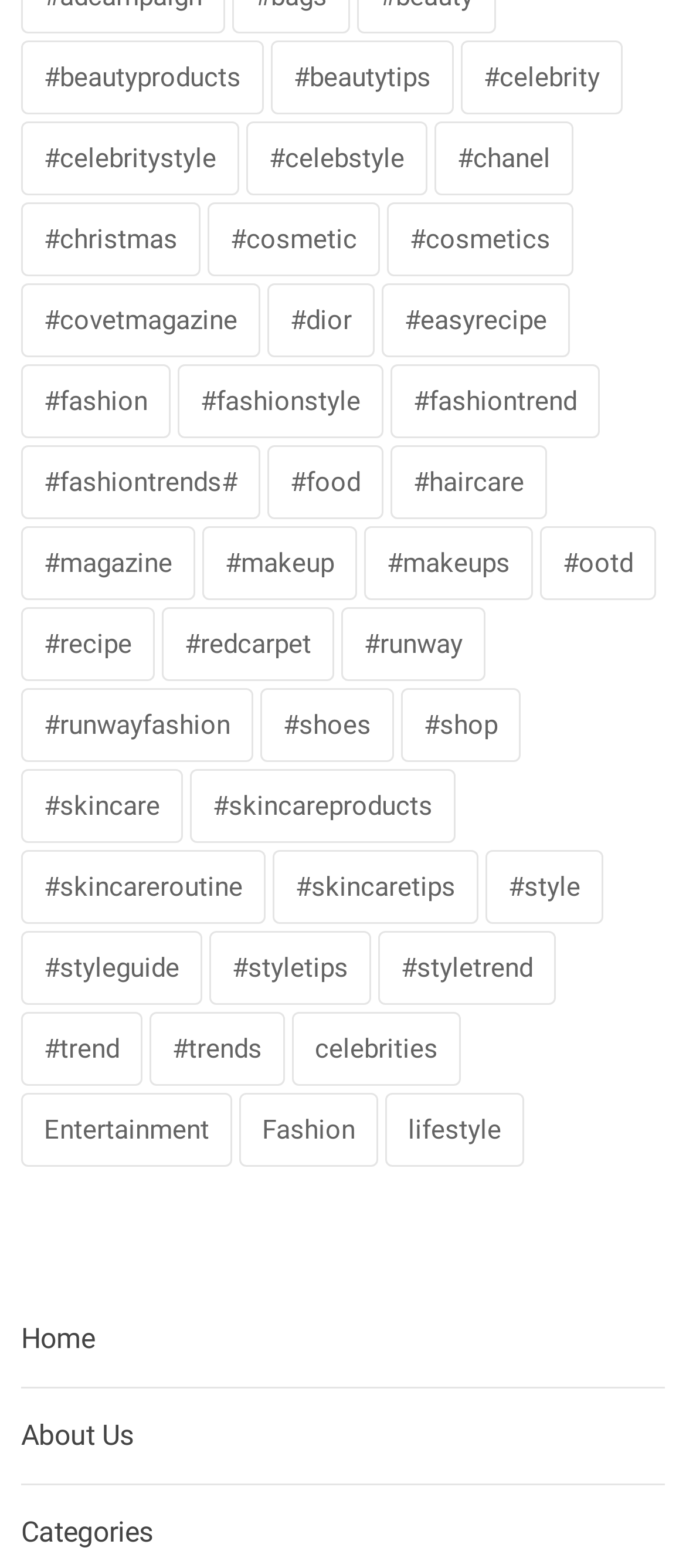What is the topic with the fewest items on this website?
Based on the screenshot, answer the question with a single word or phrase.

lifestyle